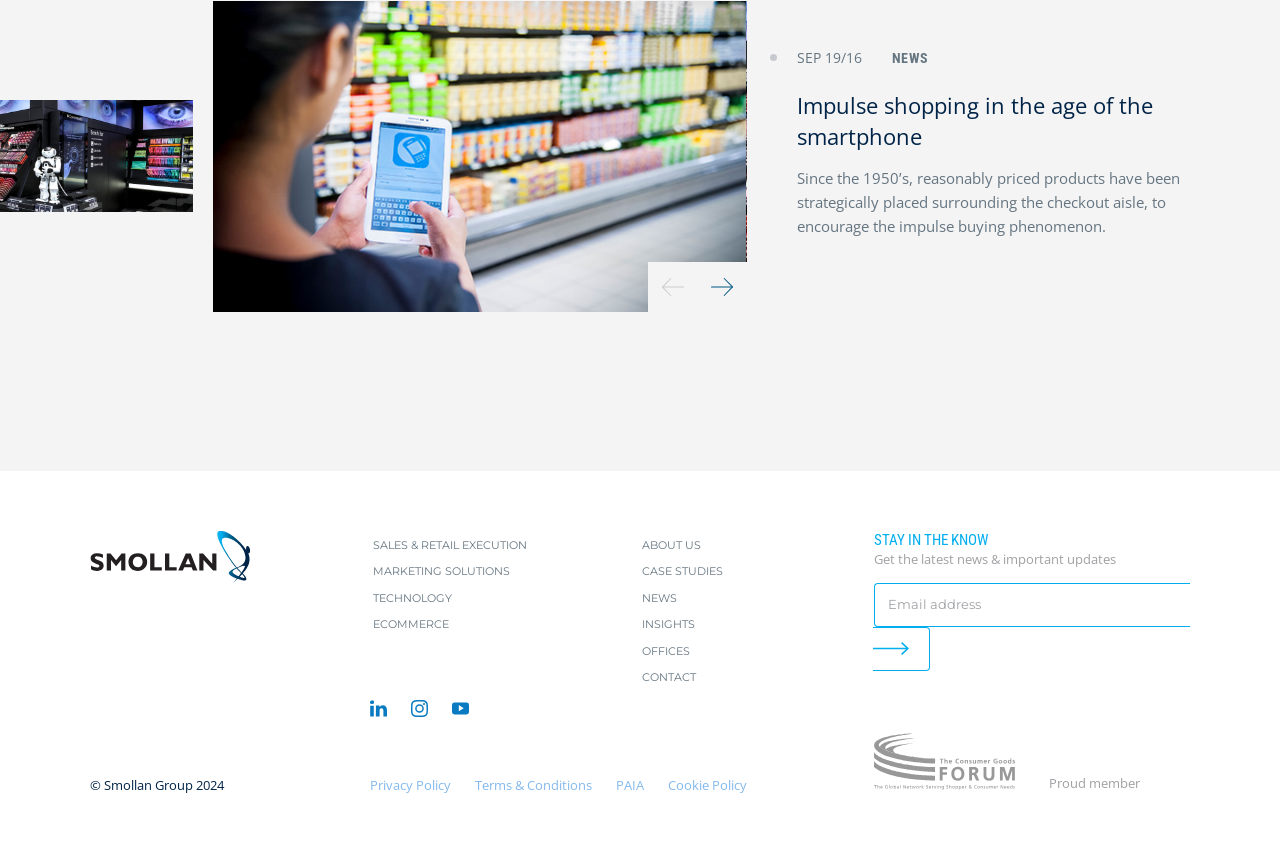Please find the bounding box coordinates for the clickable element needed to perform this instruction: "Click the 'Next' button".

[0.544, 0.305, 0.583, 0.364]